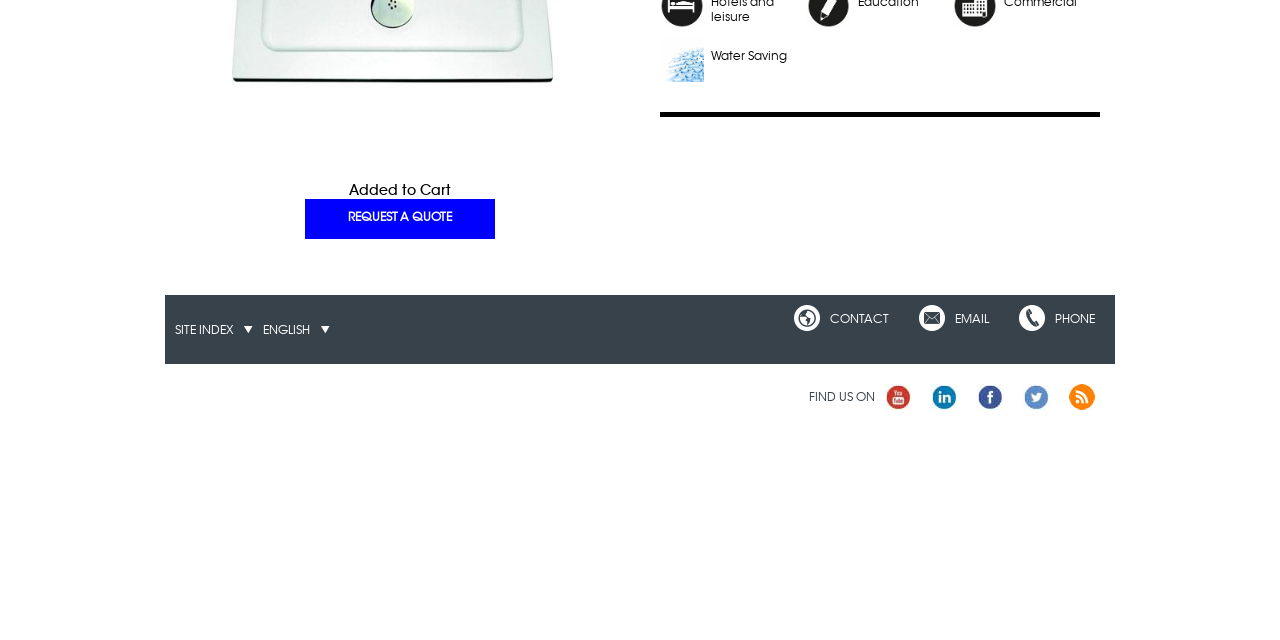Given the element description "alt="Facebook" title="Facebook"", identify the bounding box of the corresponding UI element.

[0.763, 0.622, 0.791, 0.645]